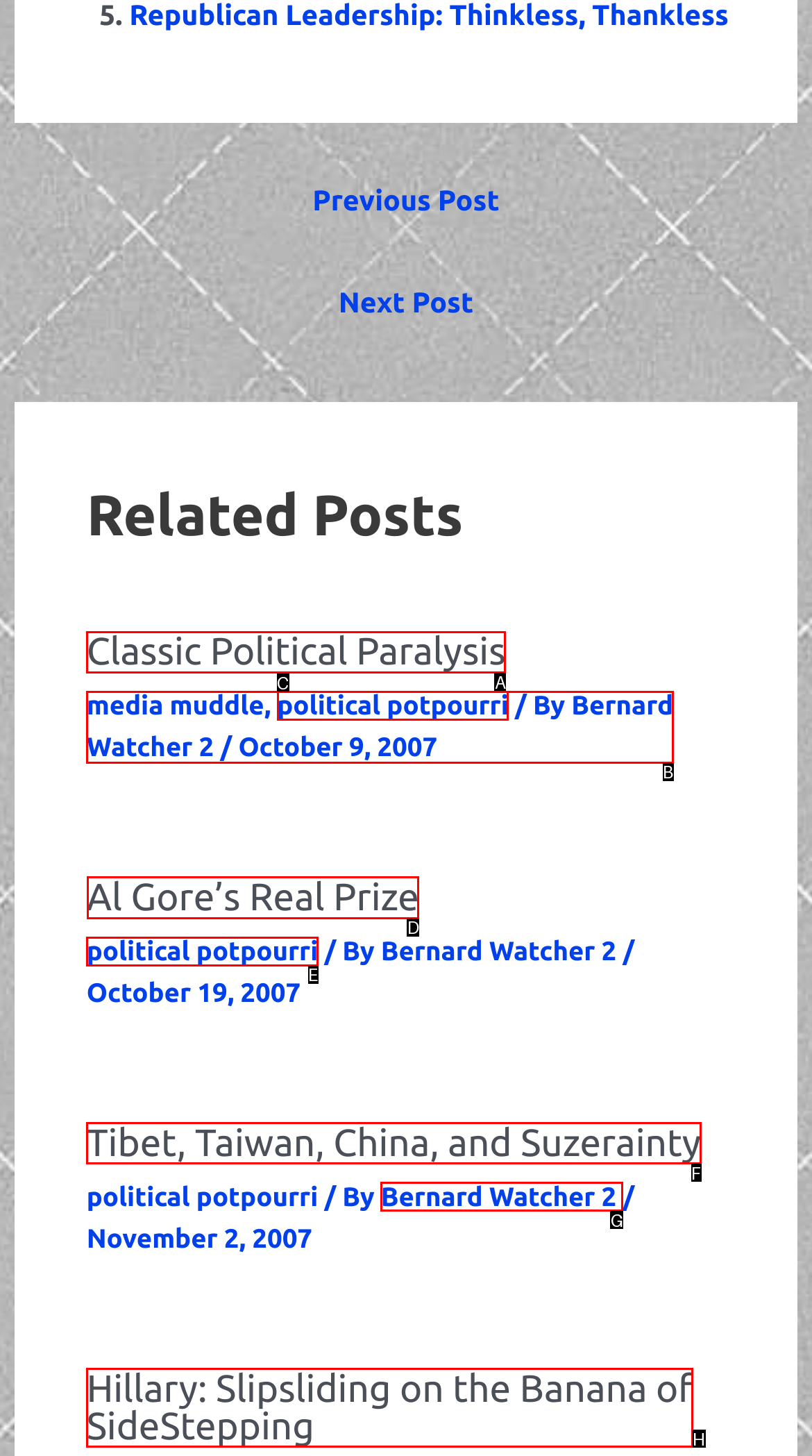Which HTML element should be clicked to perform the following task: view 'Al Gore’s Real Prize'
Reply with the letter of the appropriate option.

D